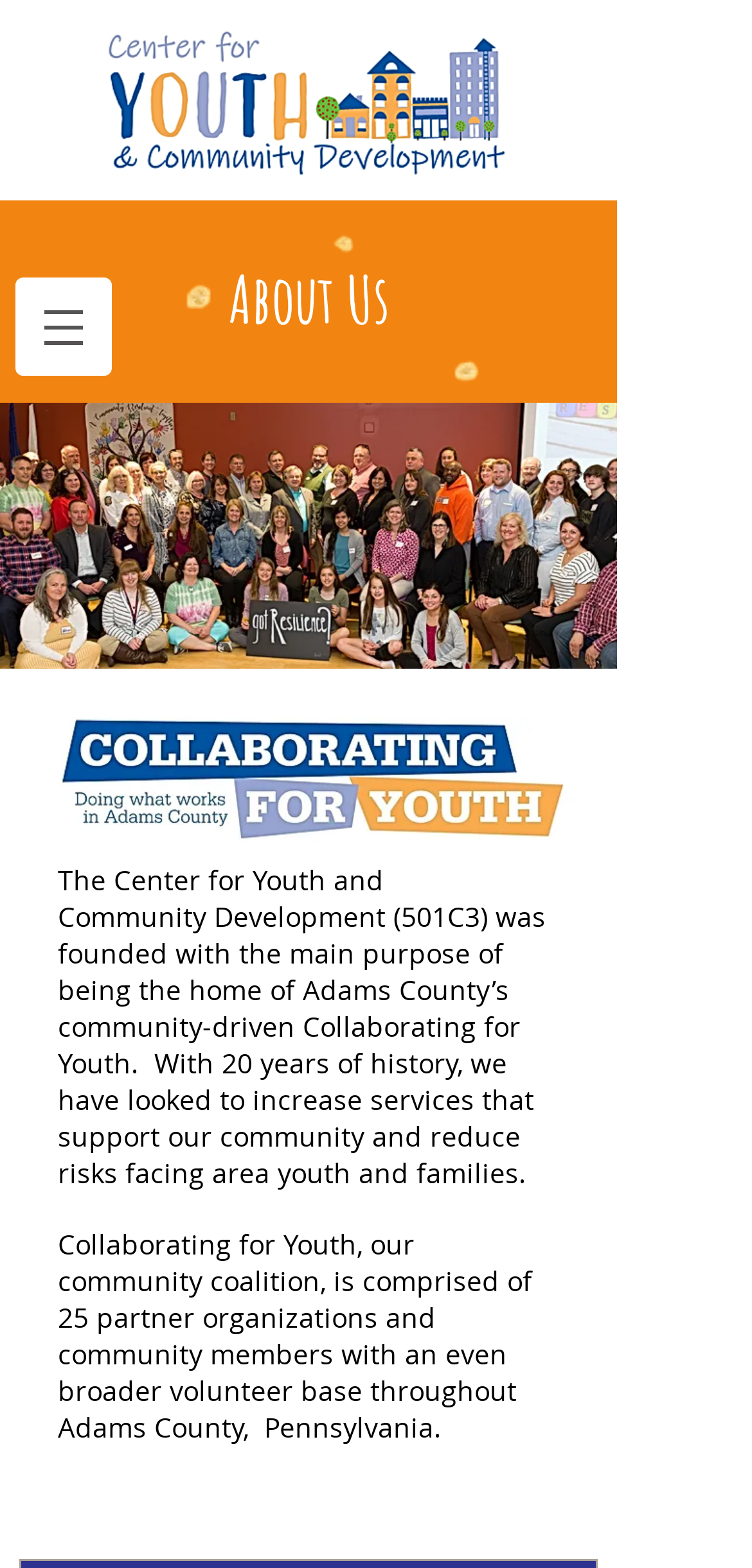How many years of history does the organization have?
Answer the question using a single word or phrase, according to the image.

20